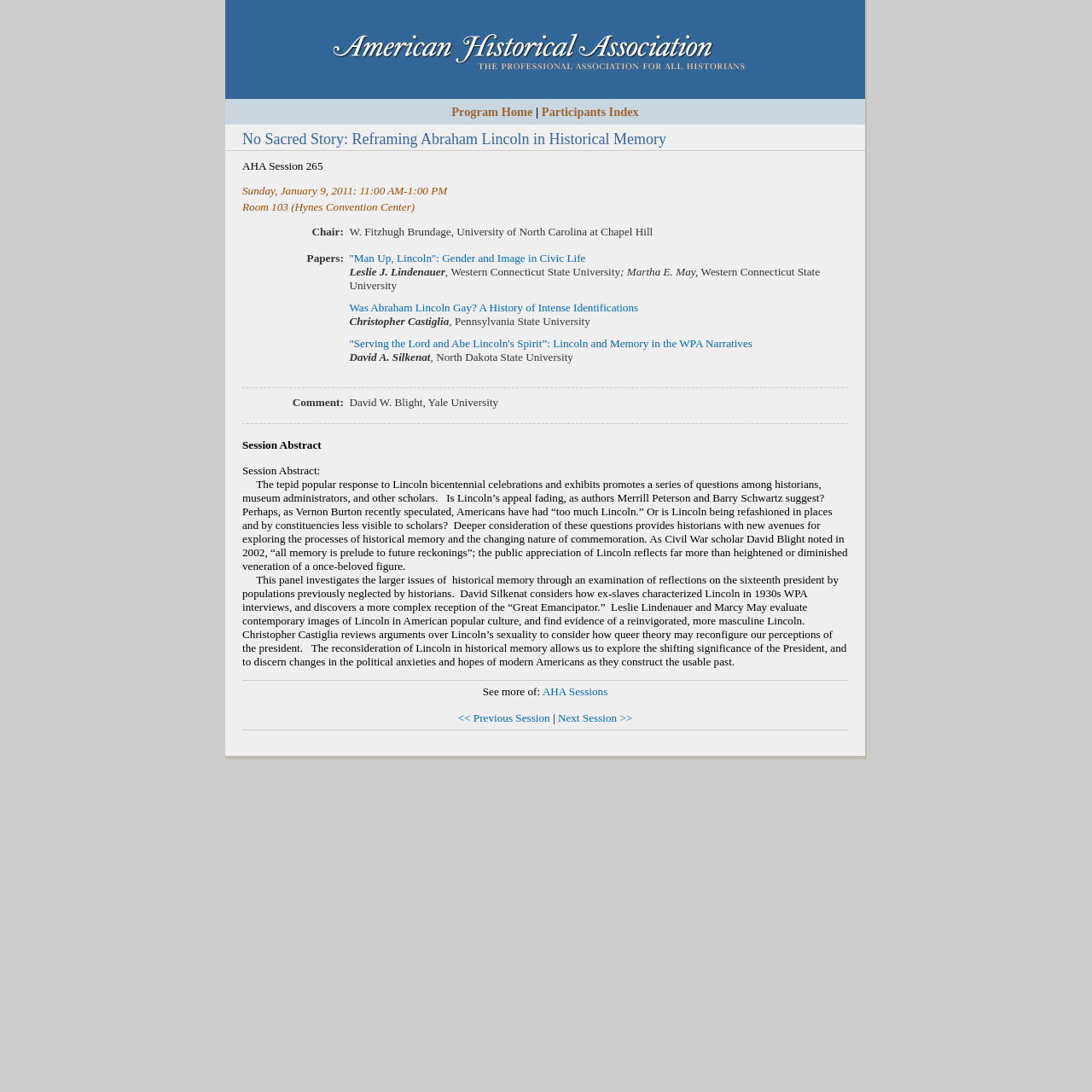How many papers are presented in the session?
Give a detailed response to the question by analyzing the screenshot.

I counted the number of links with paper titles, which are 'Man Up, Lincoln': Gender and Image in Civic Life', 'Was Abraham Lincoln Gay? A History of Intense Identifications', and '“Serving the Lord and Abe Lincoln’s Spirit”: Lincoln and Memory in the WPA Narratives'. There are three paper titles, so there are three papers presented in the session.